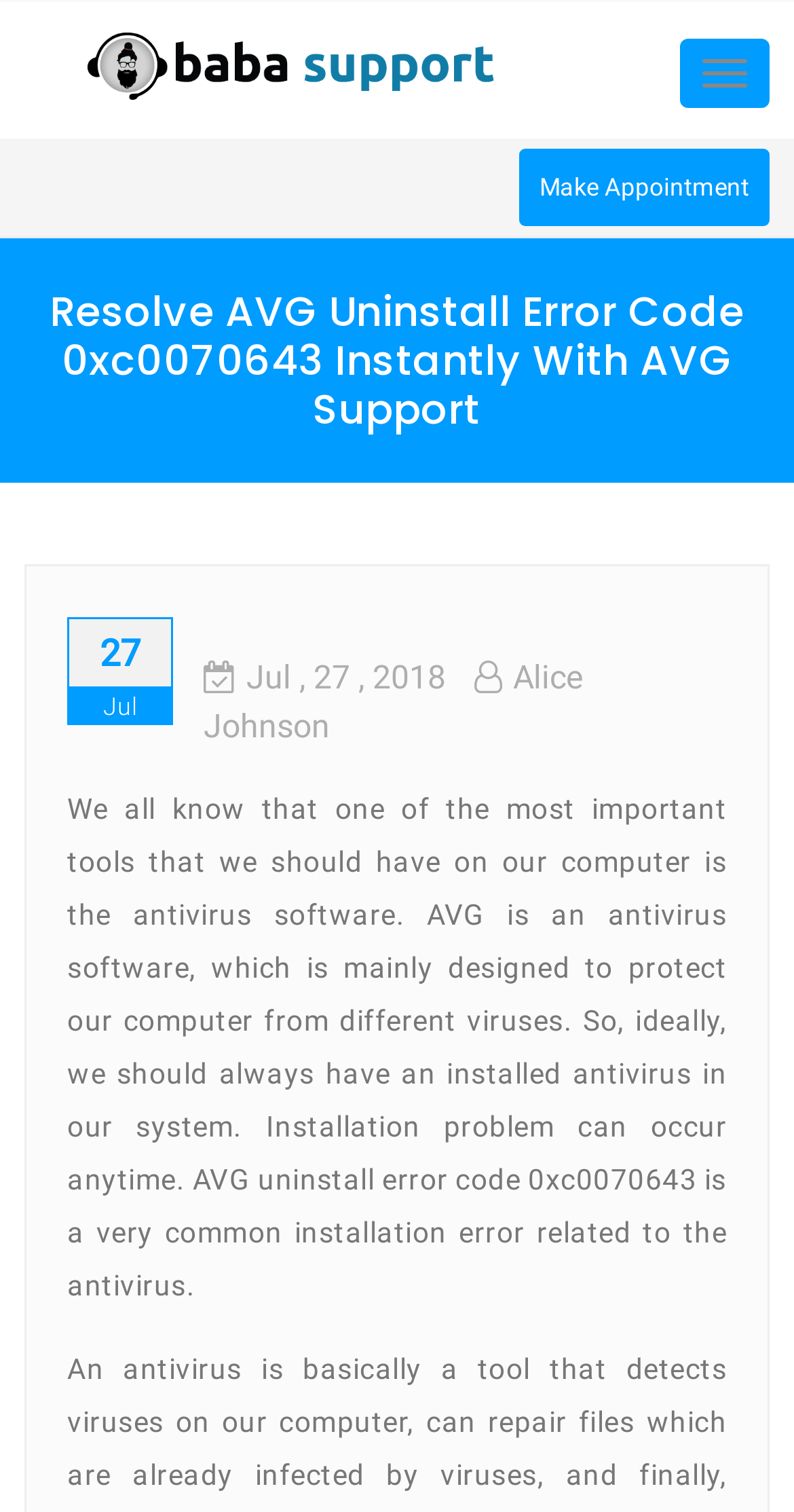What is the purpose of AVG software?
Please give a detailed and elaborate answer to the question based on the image.

Based on the webpage content, it is mentioned that AVG is an antivirus software designed to protect our computer from different viruses, which implies that the purpose of AVG software is to provide protection against viruses.